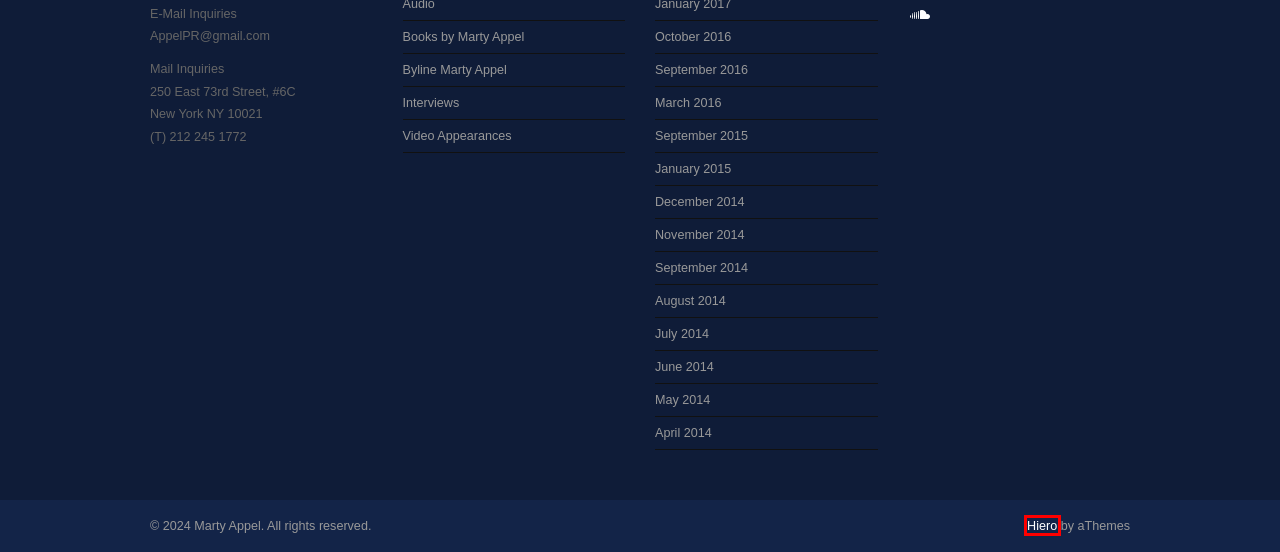Evaluate the webpage screenshot and identify the element within the red bounding box. Select the webpage description that best fits the new webpage after clicking the highlighted element. Here are the candidates:
A. September 2014 – Marty Appel
B. Best WordPress Themes 2024 - aThemes
C. September 2016 – Marty Appel
D. August 2014 – Marty Appel
E. July 2014 – Marty Appel
F. Books by Marty Appel – Marty Appel
G. January 2015 – Marty Appel
H. December 2014 – Marty Appel

B